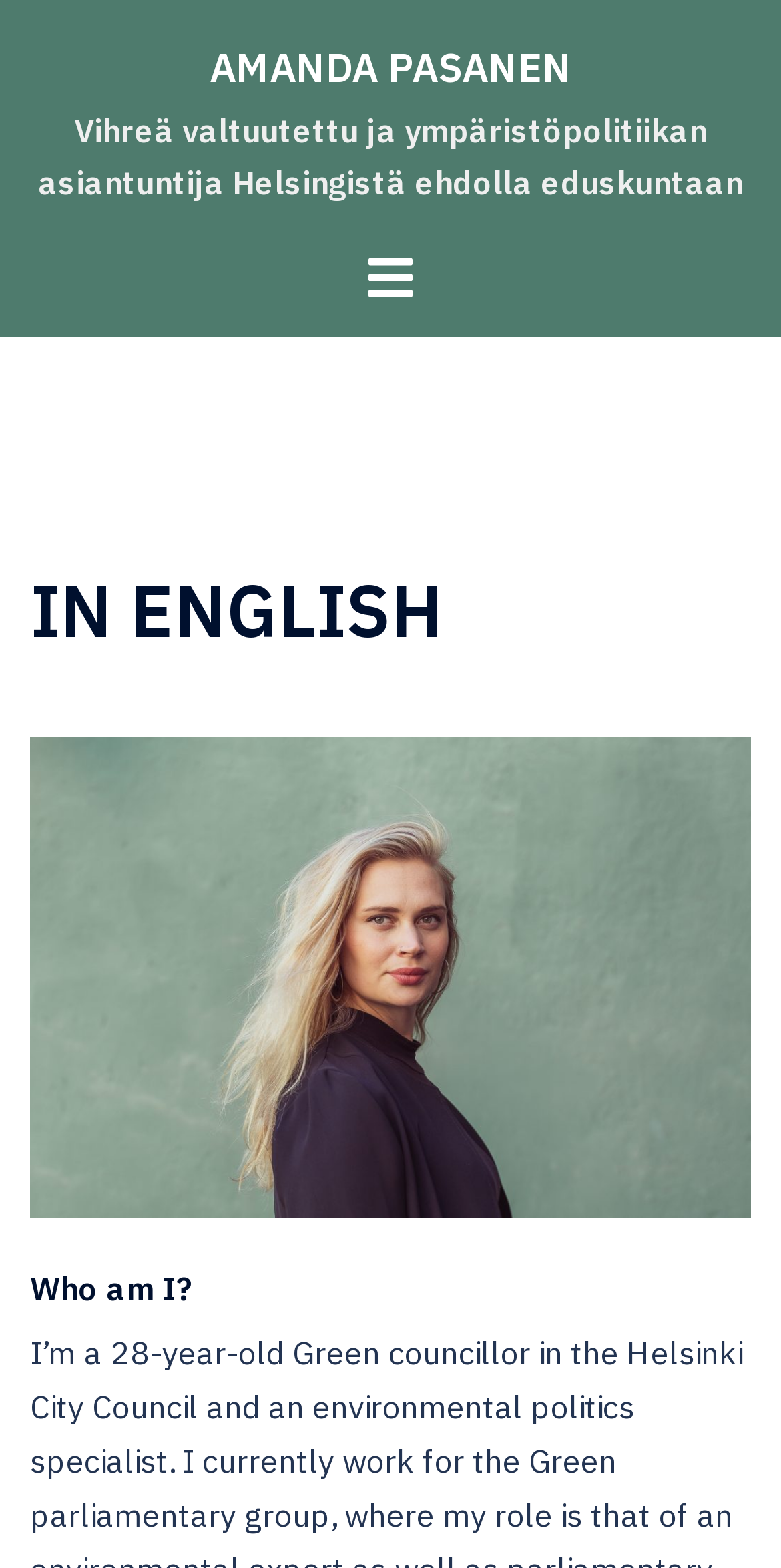Find and provide the bounding box coordinates for the UI element described here: "AMANDA PASANEN". The coordinates should be given as four float numbers between 0 and 1: [left, top, right, bottom].

[0.268, 0.026, 0.732, 0.06]